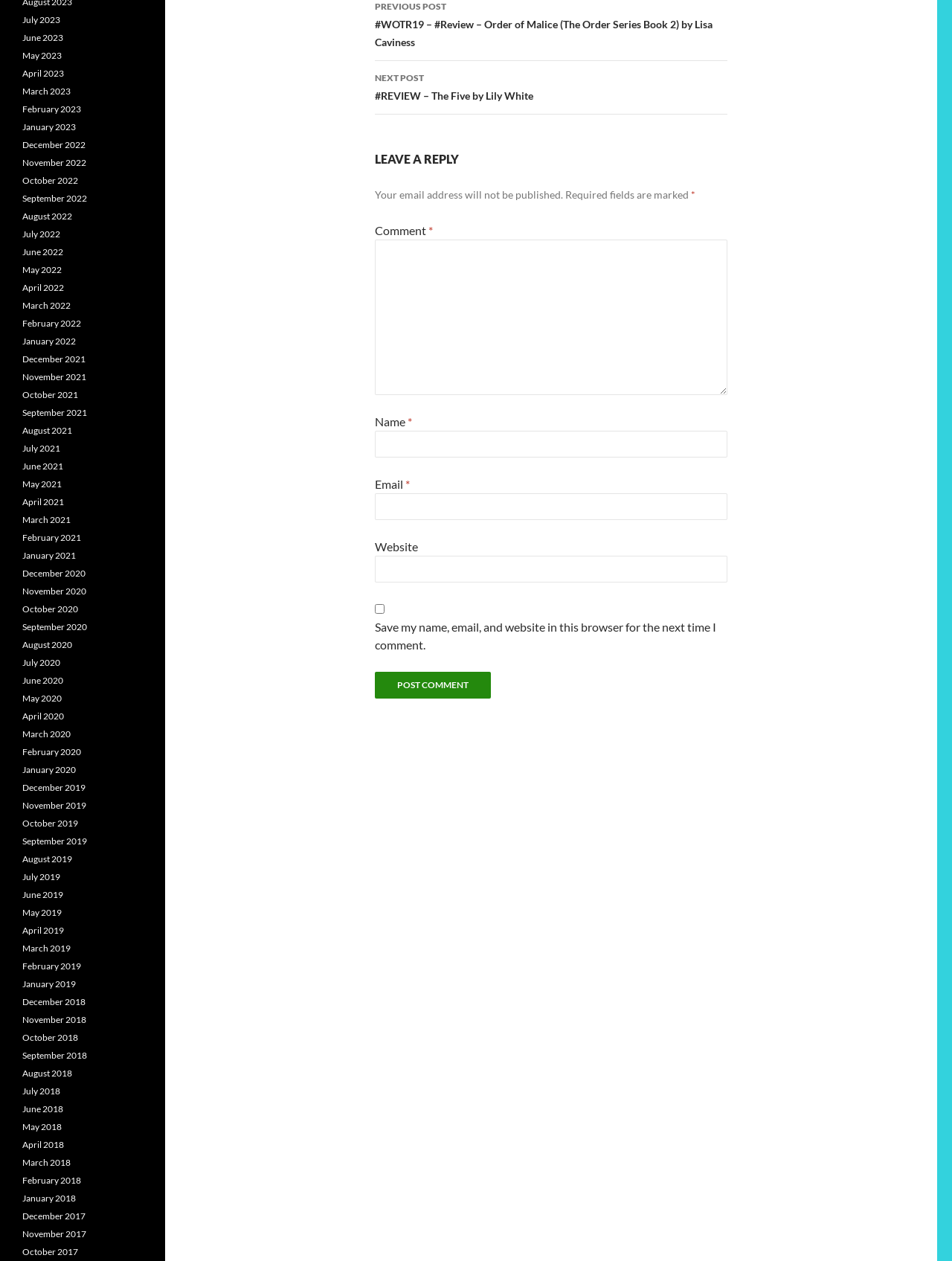Pinpoint the bounding box coordinates of the clickable element to carry out the following instruction: "Click on the 'Make an Enquiry' link."

None